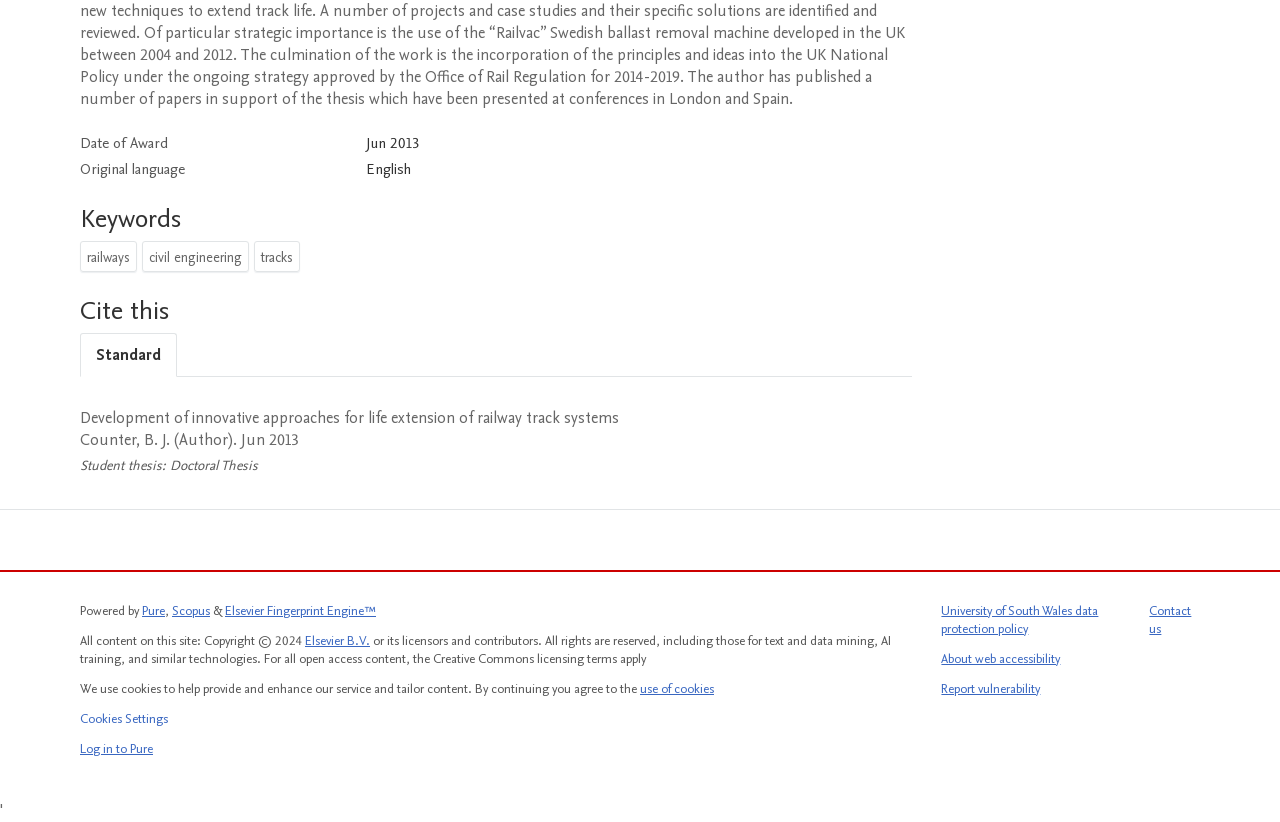Utilize the information from the image to answer the question in detail:
What is the original language of the thesis?

I found the answer by looking at the table with the header 'Original language' and the corresponding grid cell containing the text 'English'.